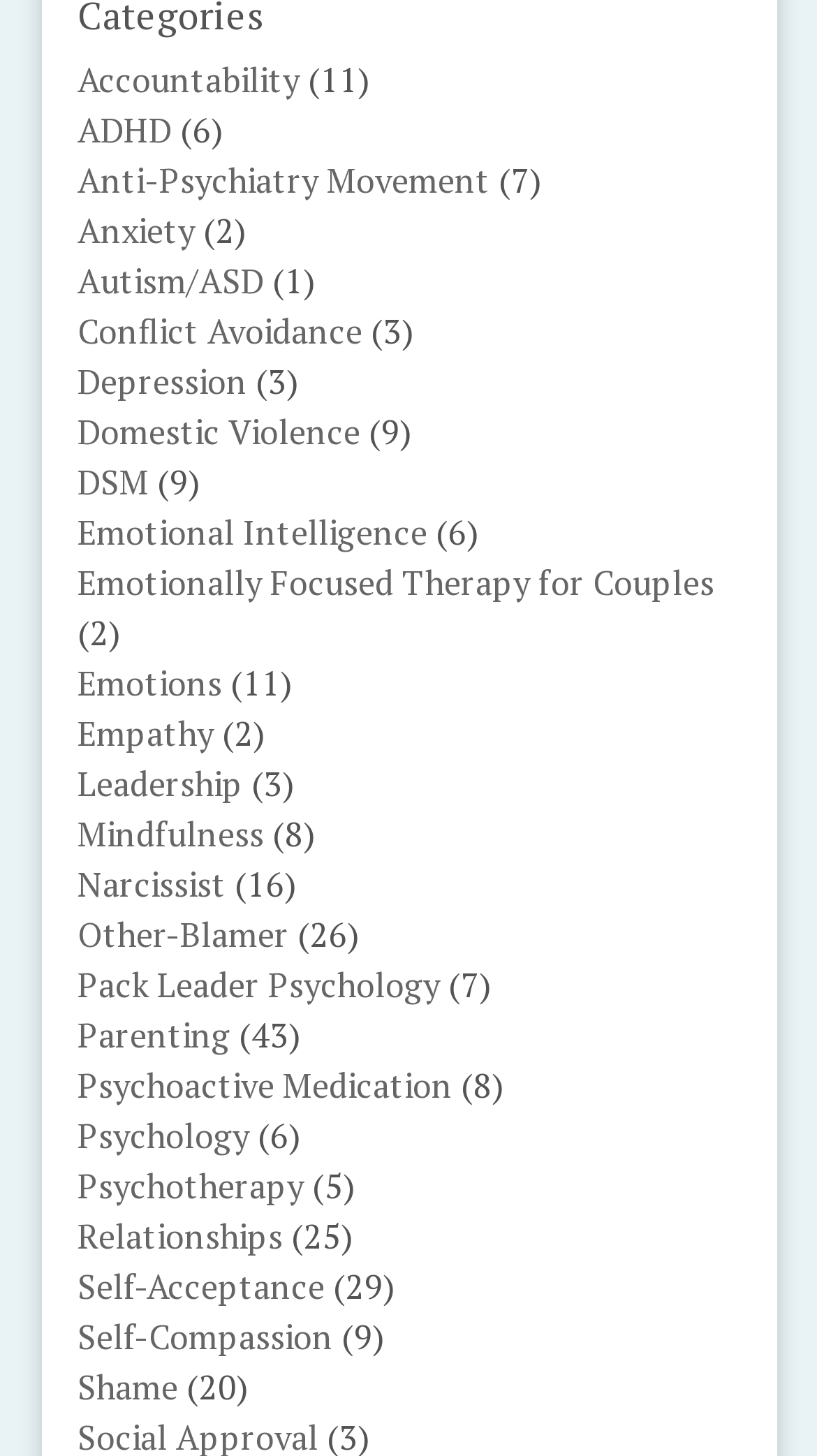Locate the bounding box coordinates of the item that should be clicked to fulfill the instruction: "Browse archives from March 2023".

None